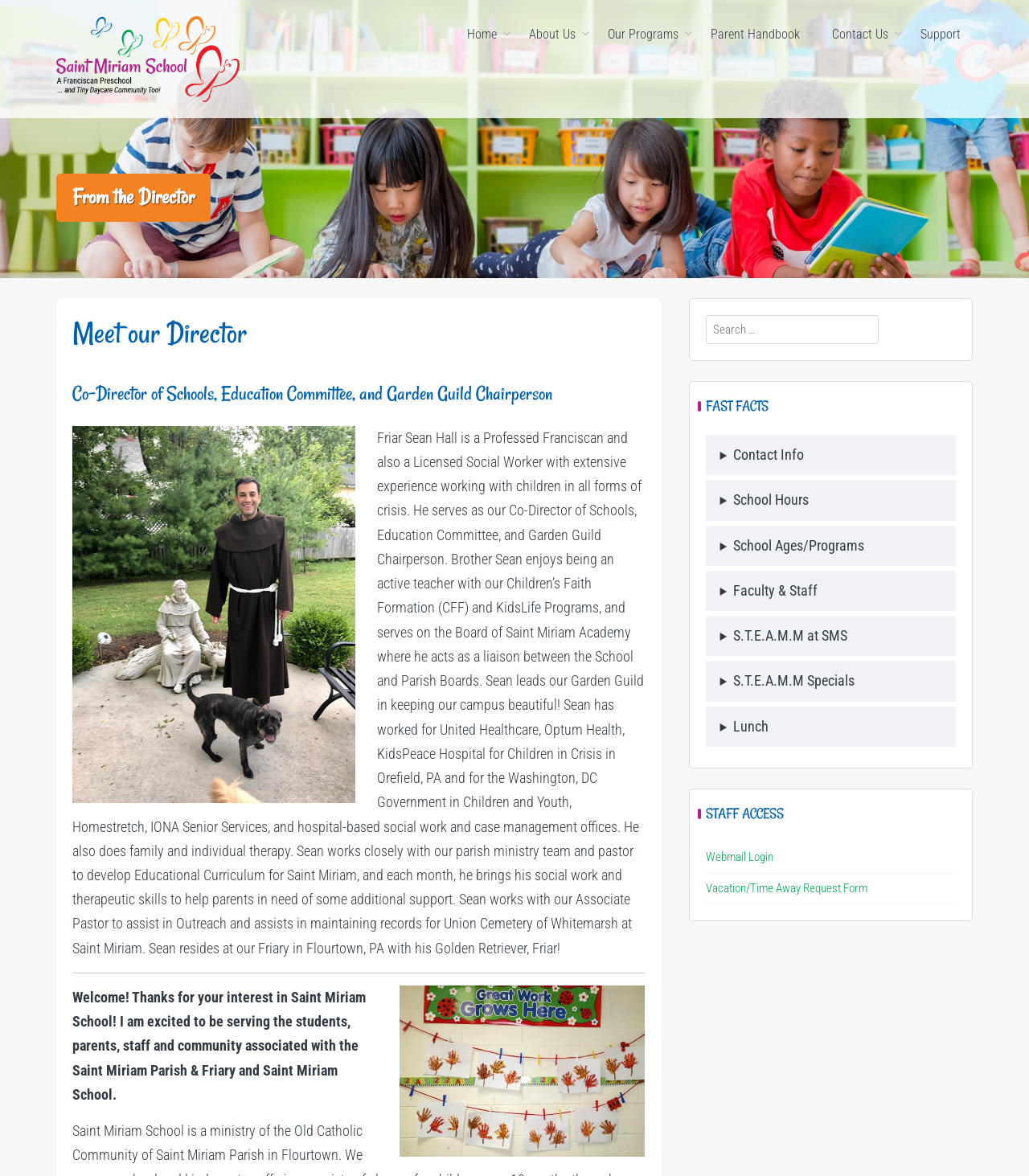Locate and extract the text of the main heading on the webpage.

From the Director